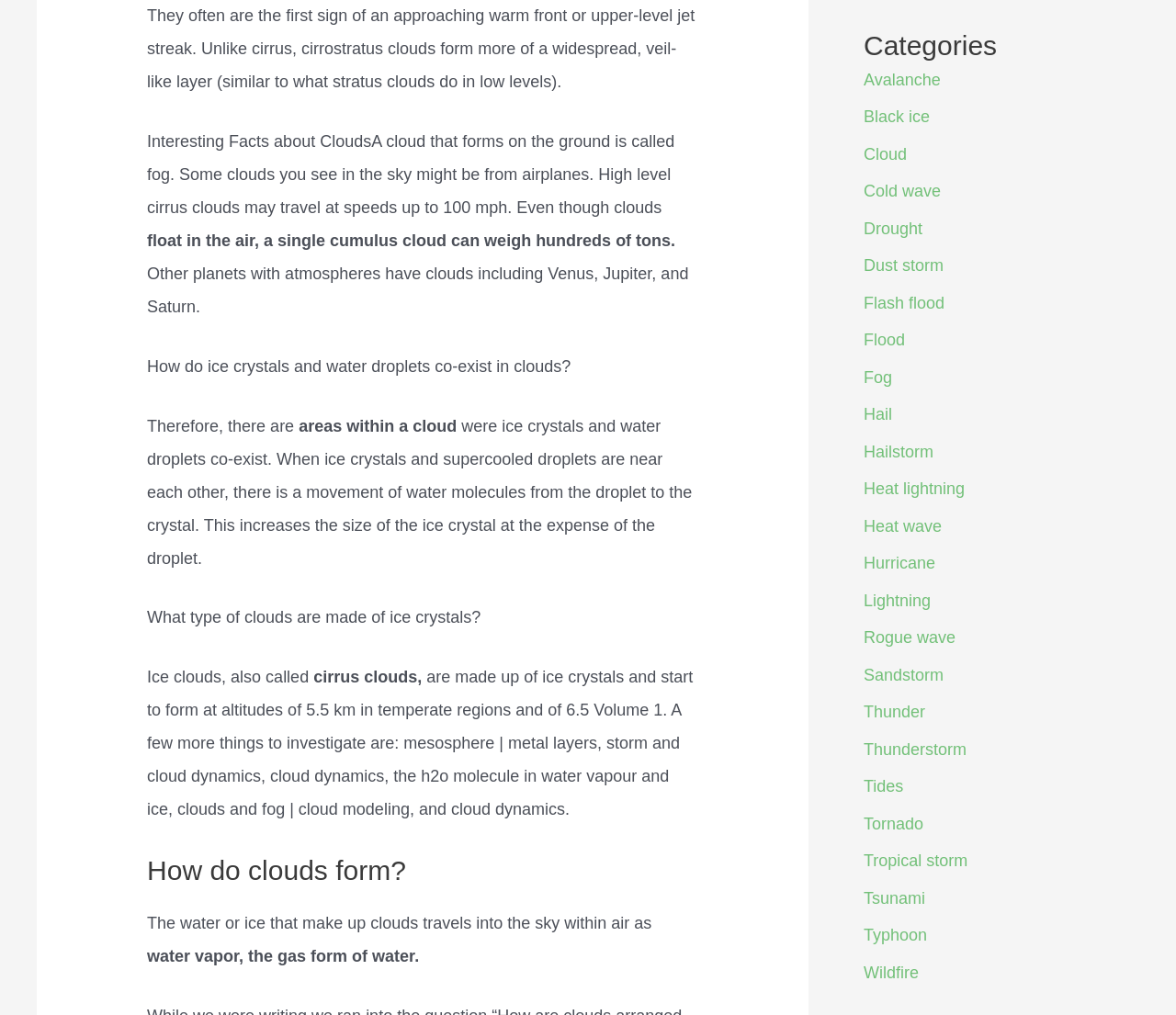Identify the bounding box coordinates for the element that needs to be clicked to fulfill this instruction: "Click on the 'Wildfire' link". Provide the coordinates in the format of four float numbers between 0 and 1: [left, top, right, bottom].

[0.734, 0.949, 0.781, 0.967]